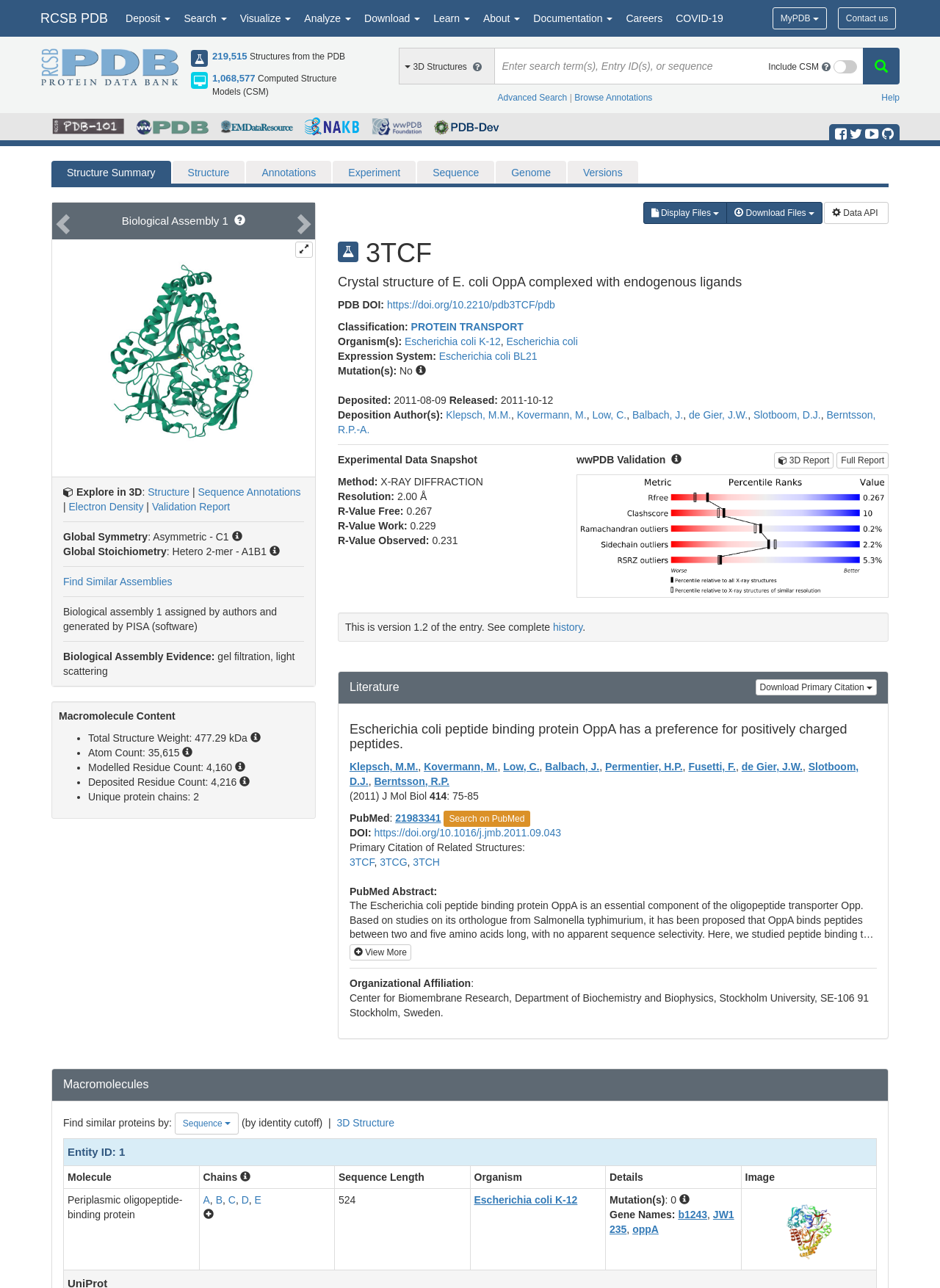What is the name of the protein structure?
Look at the screenshot and respond with one word or a short phrase.

E. coli OppA